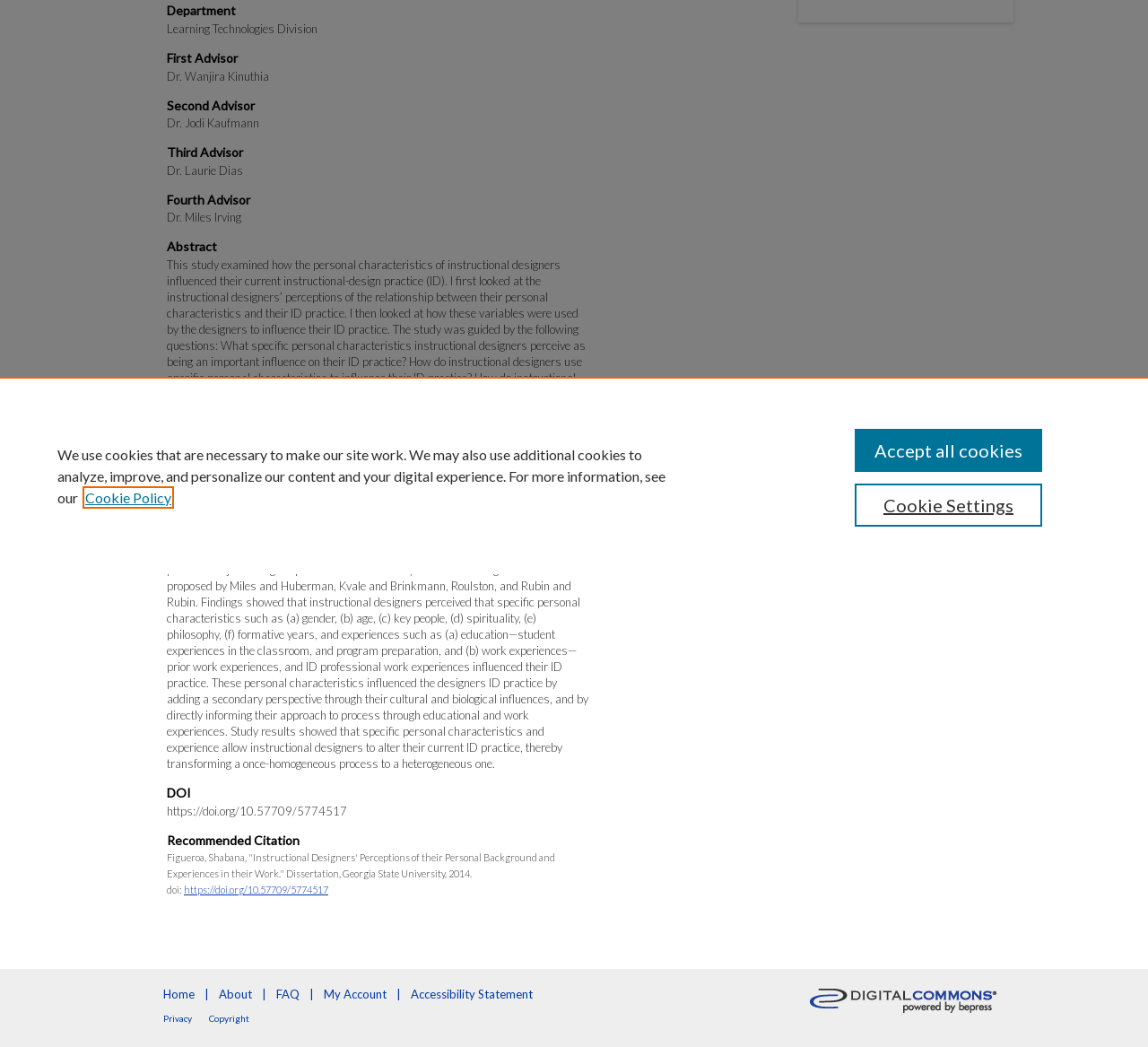Using the given description, provide the bounding box coordinates formatted as (top-left x, top-left y, bottom-right x, bottom-right y), with all values being floating point numbers between 0 and 1. Description: About

[0.191, 0.943, 0.22, 0.956]